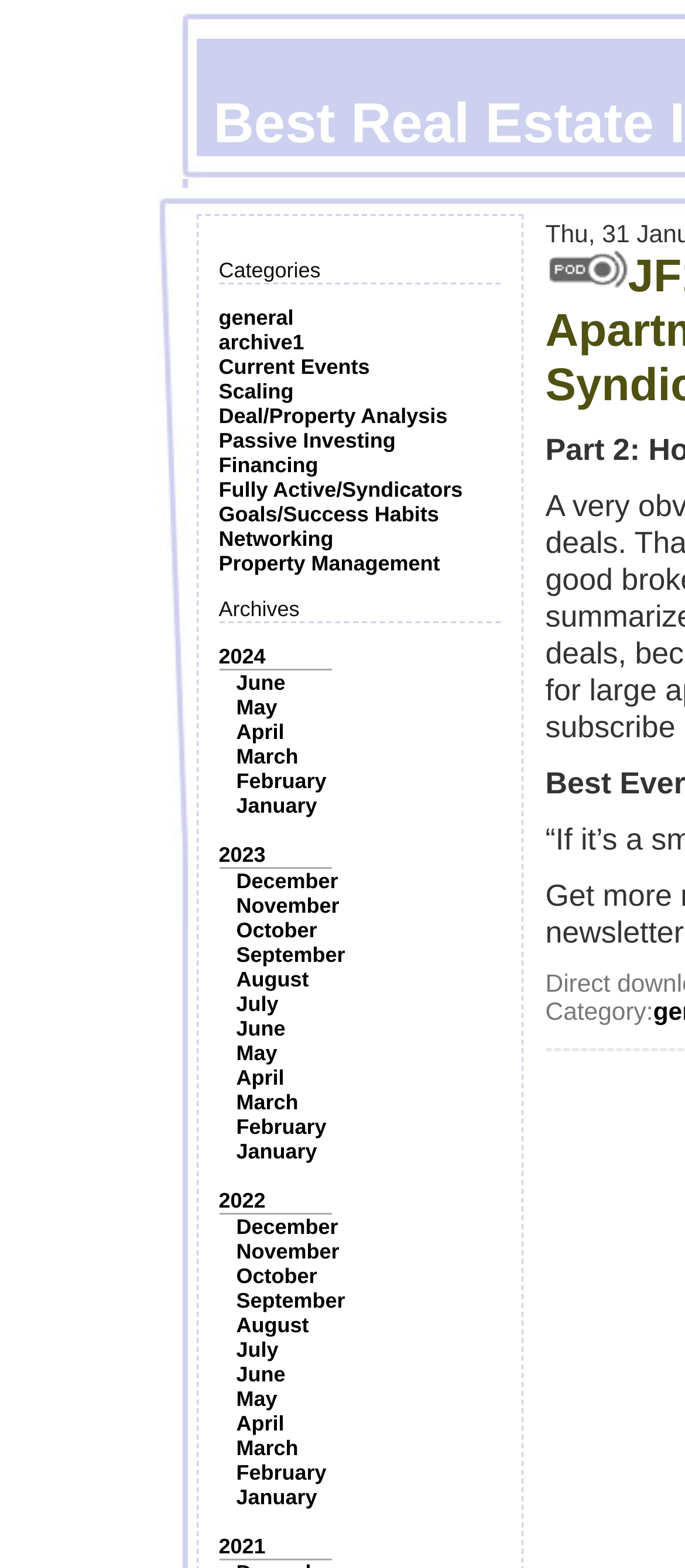Determine the bounding box coordinates for the region that must be clicked to execute the following instruction: "Browse 'Current Events' articles".

[0.319, 0.226, 0.54, 0.242]